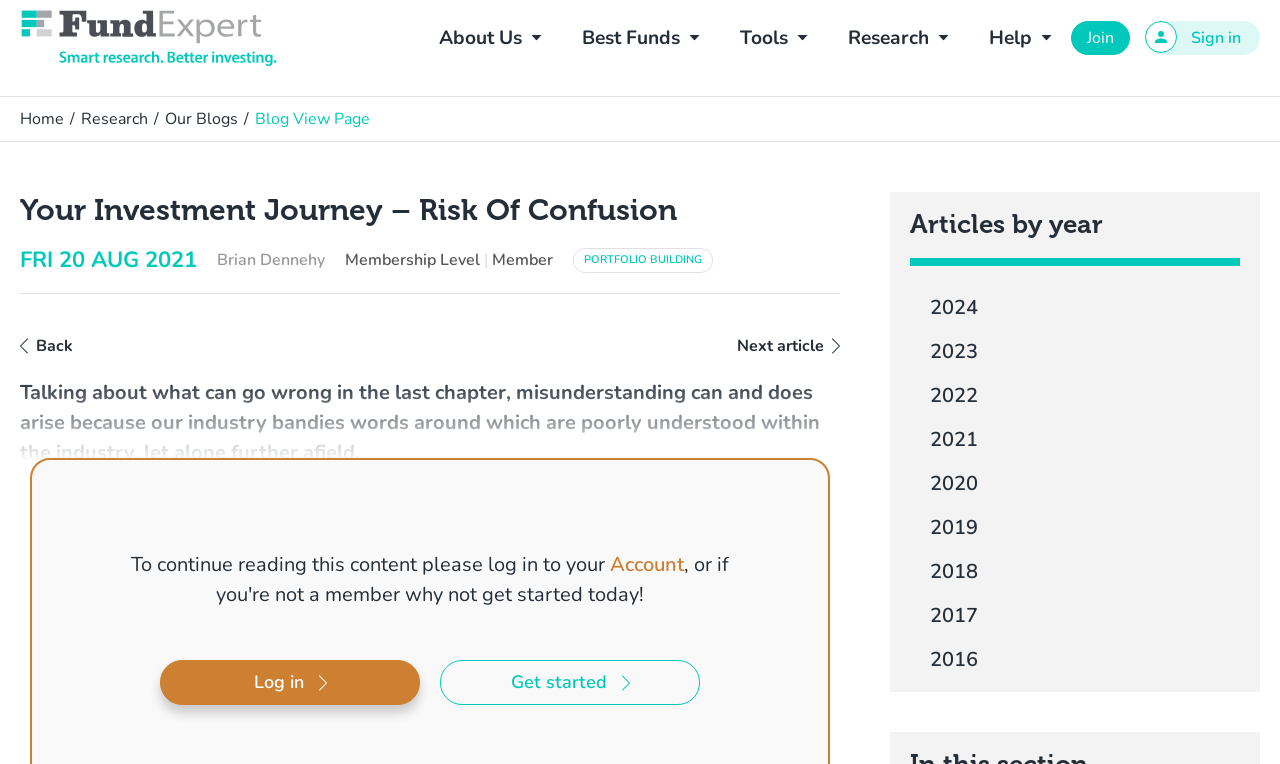What is the author of the article?
Please ensure your answer is as detailed and informative as possible.

The author of the article is mentioned in the text 'Brian Dennehy' which is located below the date 'FRI 20 AUG 2021'.